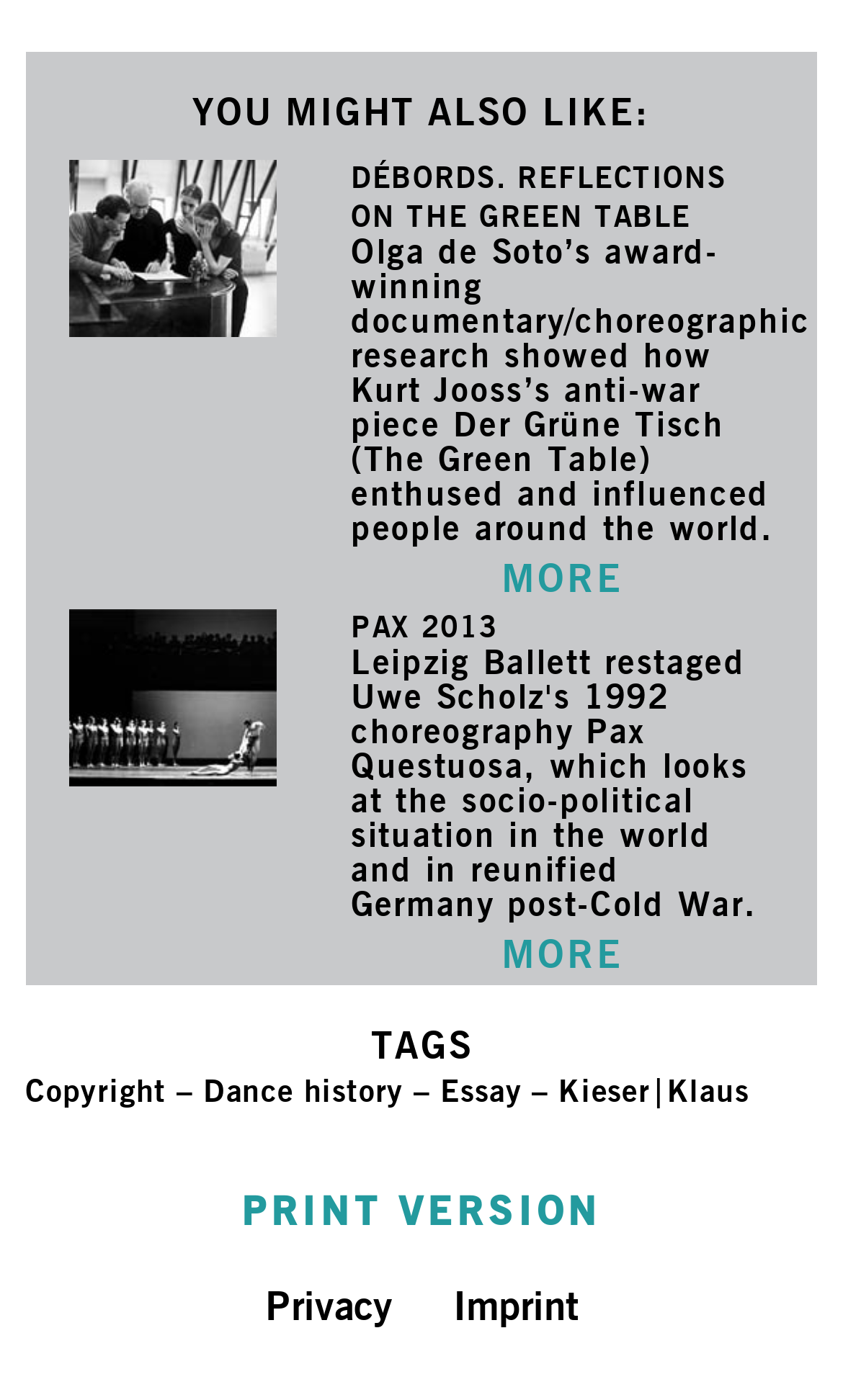What is the author of the first article?
Give a comprehensive and detailed explanation for the question.

I found the author of the first article by looking at the StaticText element that describes the article. The text mentions 'Olga de Soto’s award-winning documentary/choreographic research...' which indicates that Olga de Soto is the author of the article.